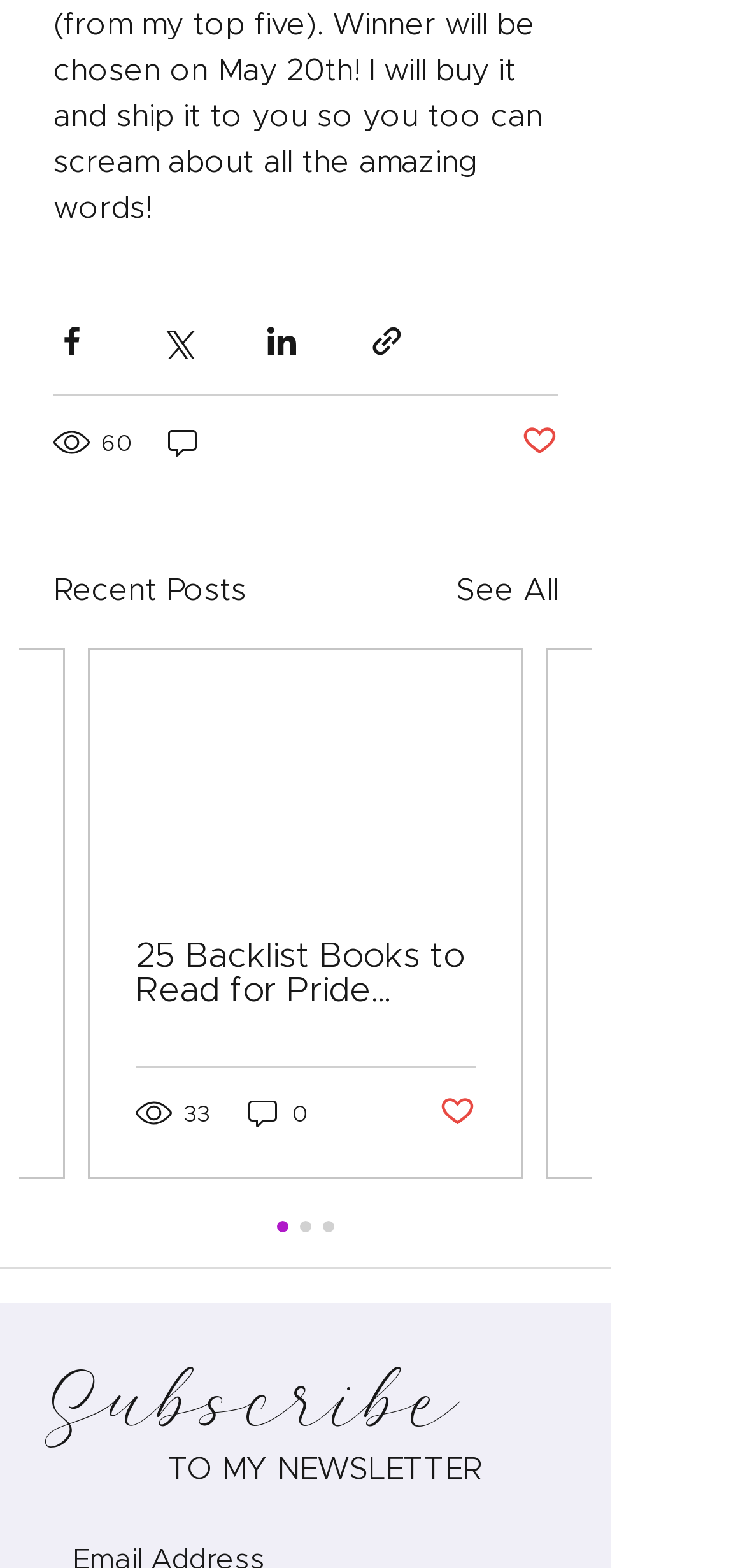Please answer the following question using a single word or phrase: 
What is the purpose of the 'Subscribe' section?

To subscribe to a newsletter